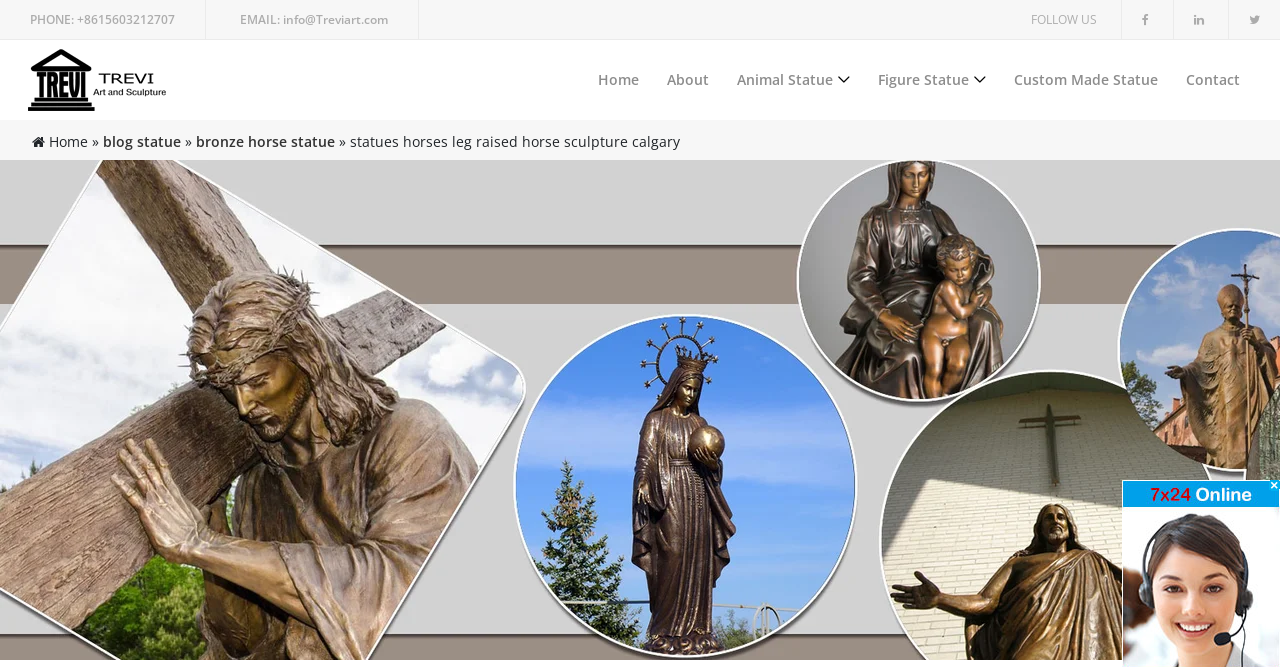Find the bounding box coordinates of the clickable region needed to perform the following instruction: "Read the blog about bronze horse statues". The coordinates should be provided as four float numbers between 0 and 1, i.e., [left, top, right, bottom].

[0.08, 0.198, 0.141, 0.226]